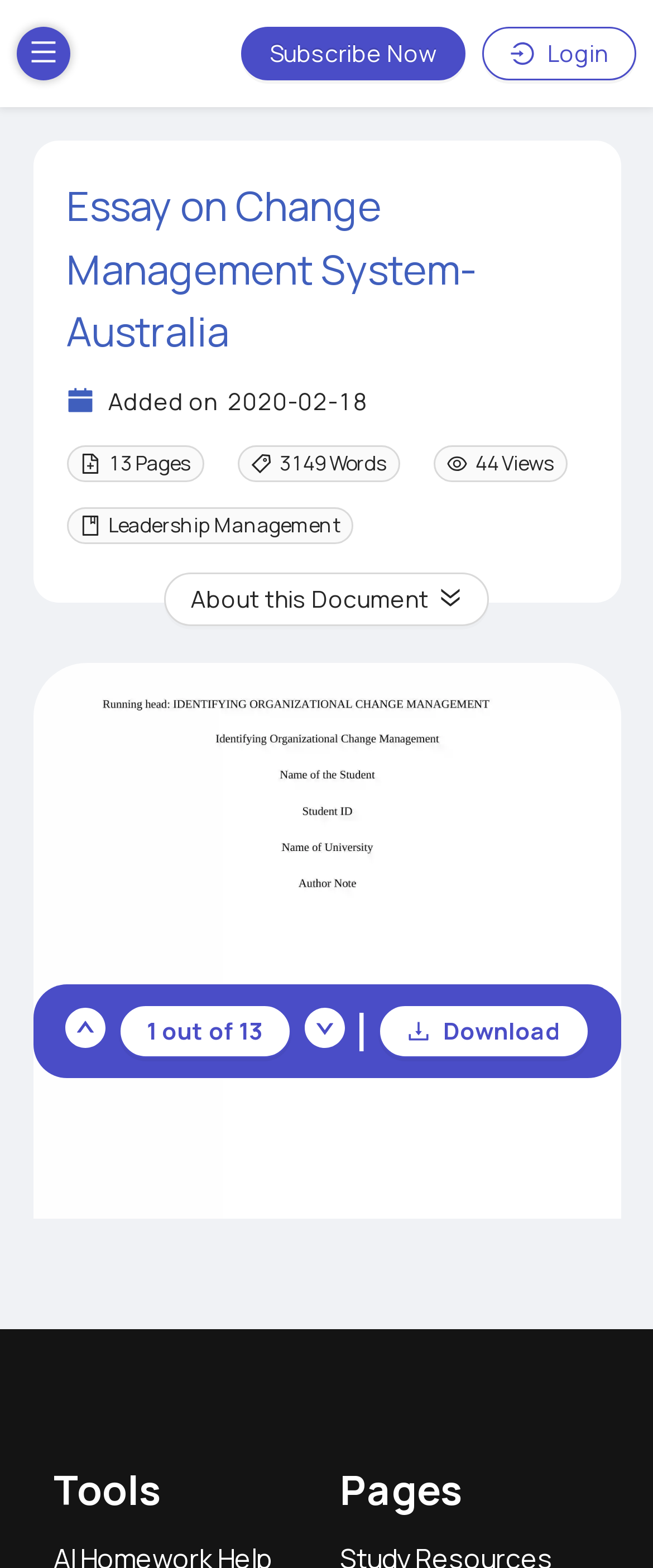What is the current page number of the essay? Using the information from the screenshot, answer with a single word or phrase.

1